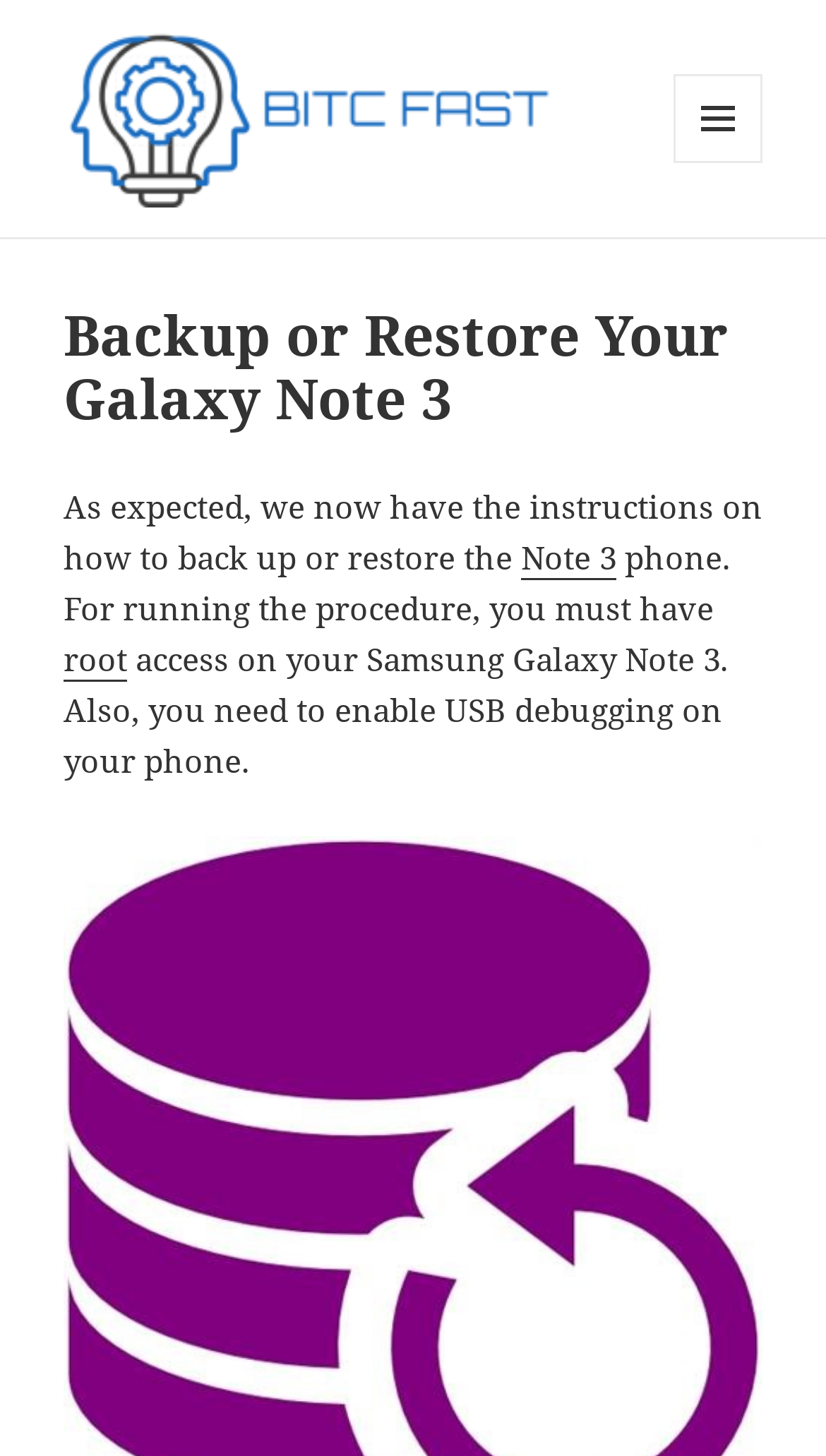What is the purpose of the webpage?
Using the image, provide a concise answer in one word or a short phrase.

Backup or restore Galaxy Note 3